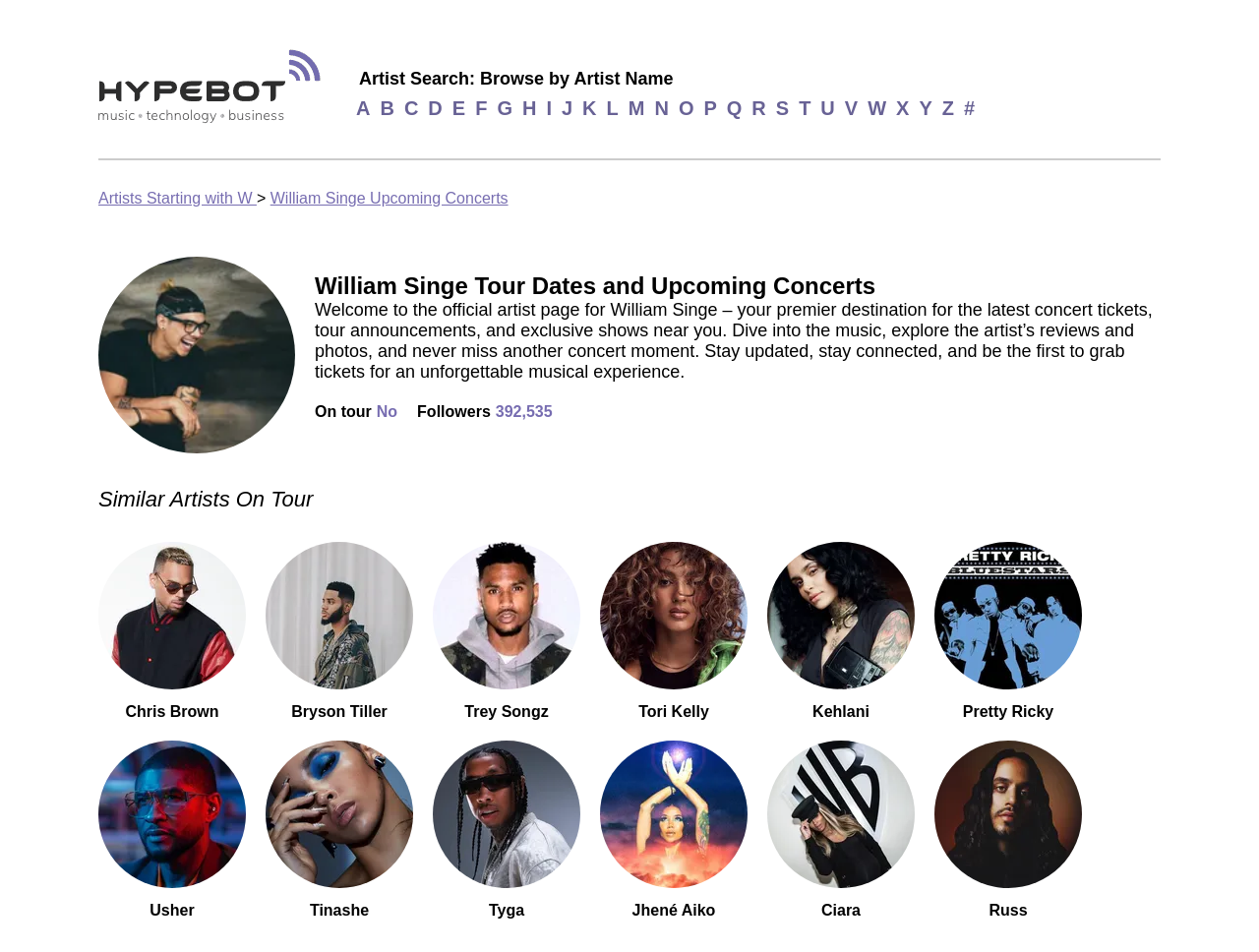Find the bounding box coordinates of the area that needs to be clicked in order to achieve the following instruction: "View William Singe upcoming concerts". The coordinates should be specified as four float numbers between 0 and 1, i.e., [left, top, right, bottom].

[0.215, 0.199, 0.404, 0.217]